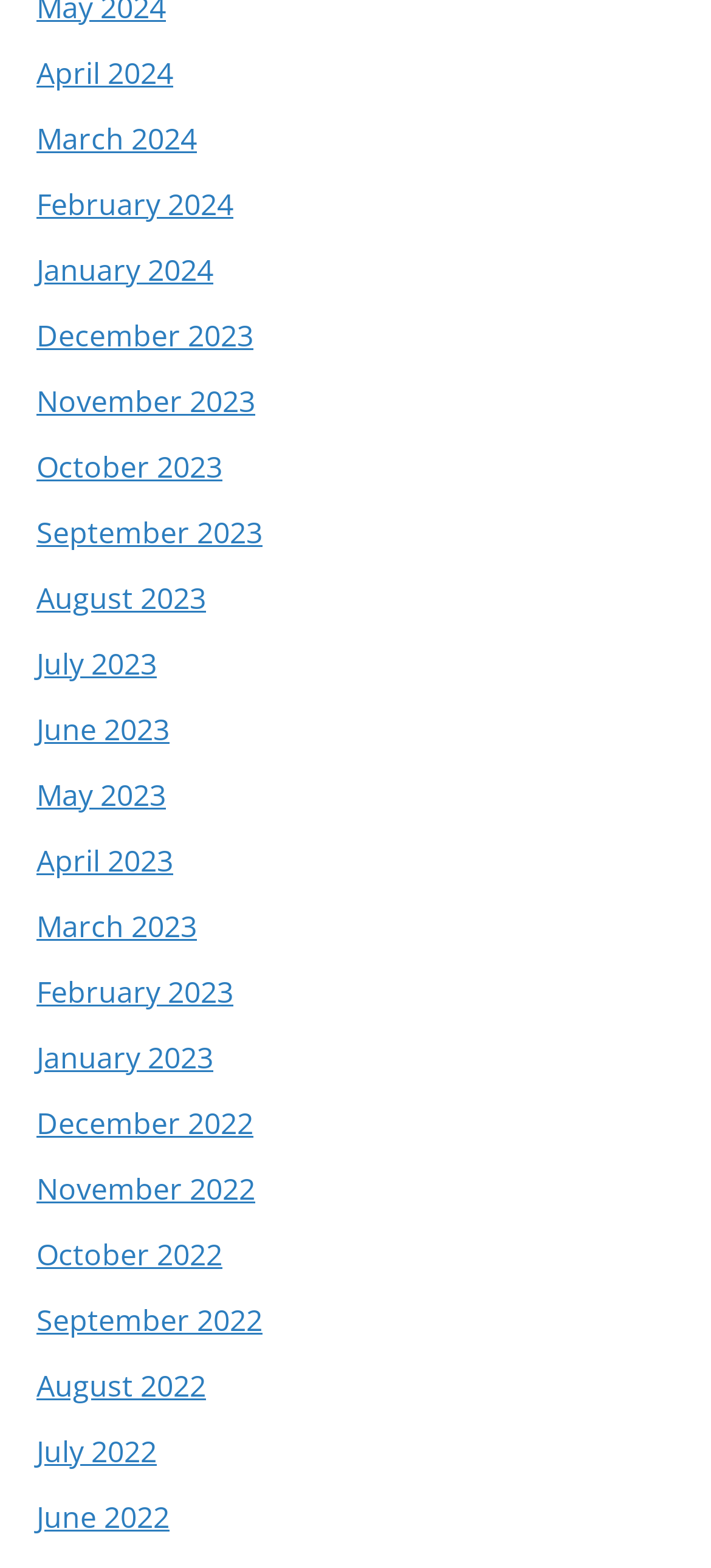Point out the bounding box coordinates of the section to click in order to follow this instruction: "Click on Services".

None